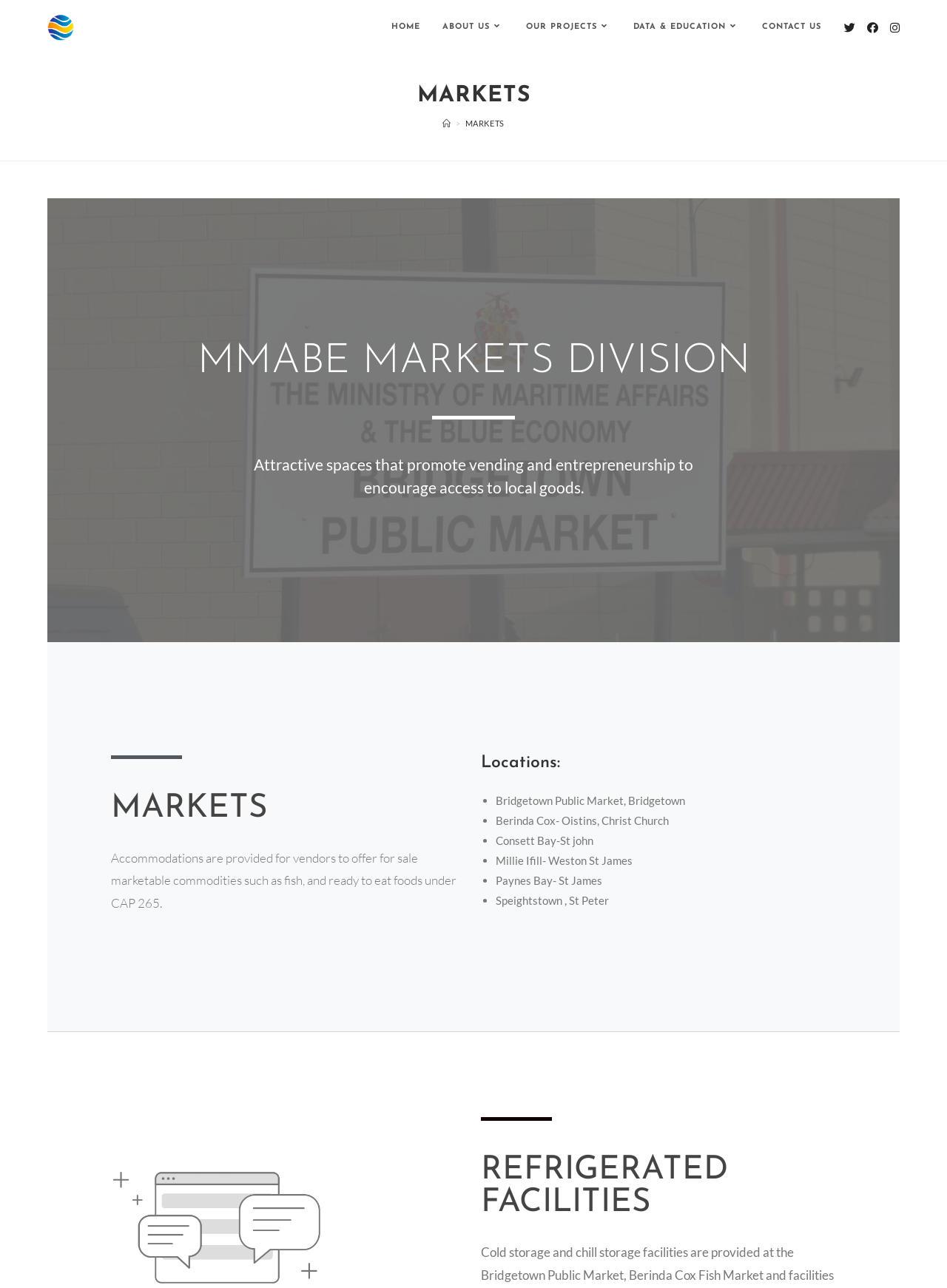How many market locations are listed on this webpage?
Refer to the image and provide a one-word or short phrase answer.

6